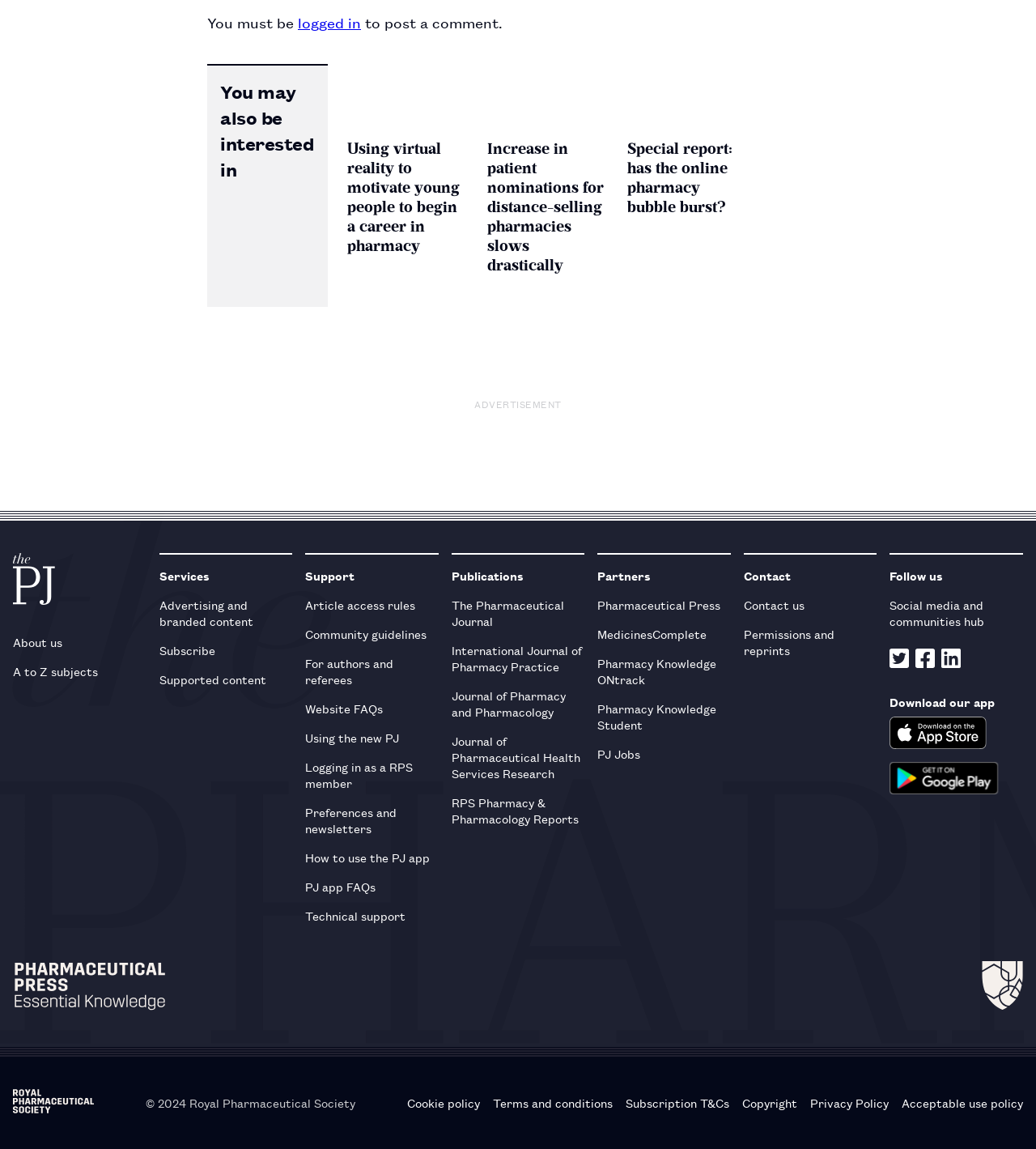Give a concise answer using only one word or phrase for this question:
What is the copyright information at the bottom of the webpage?

2024 Royal Pharmaceutical Society